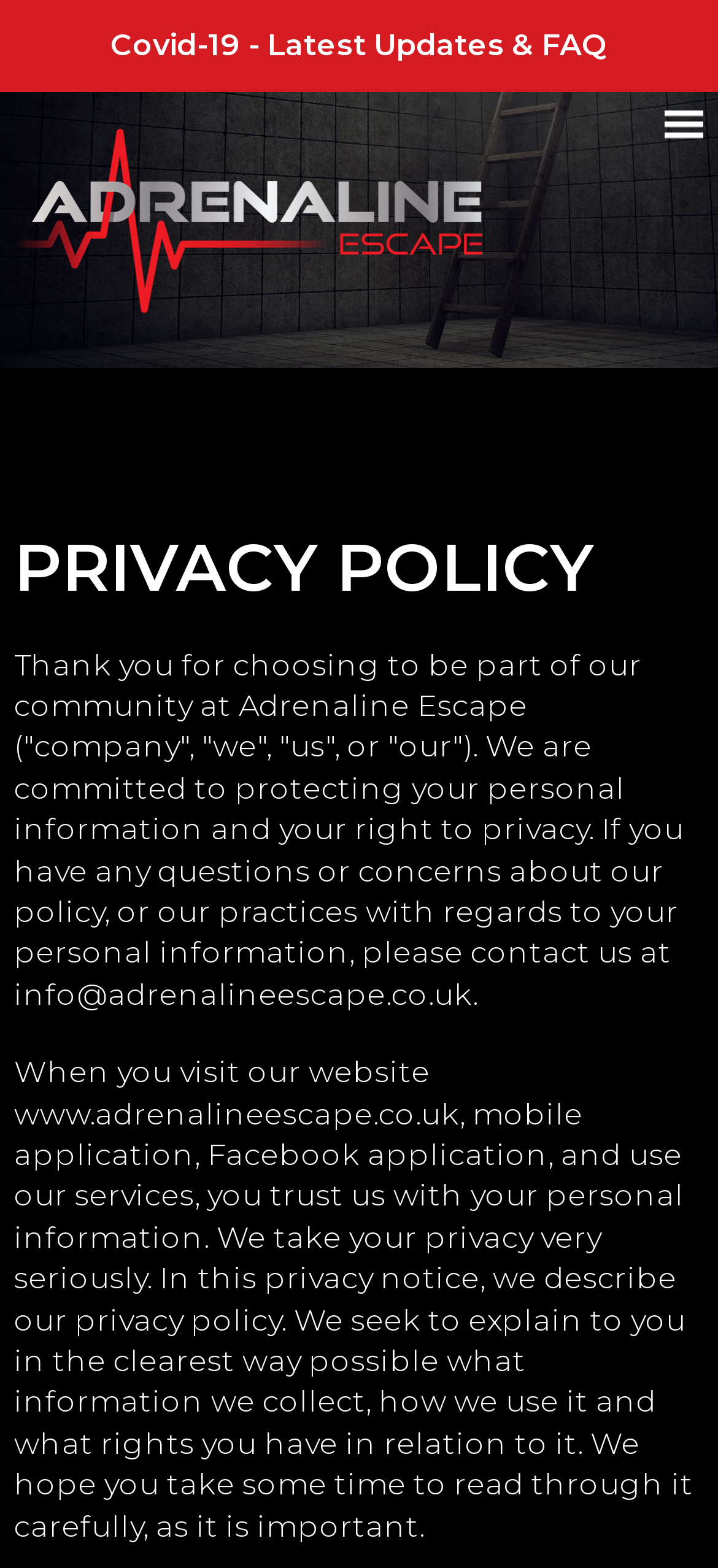Please provide a brief answer to the following inquiry using a single word or phrase:
What is the topic of the link at the top of the webpage?

Covid-19 updates